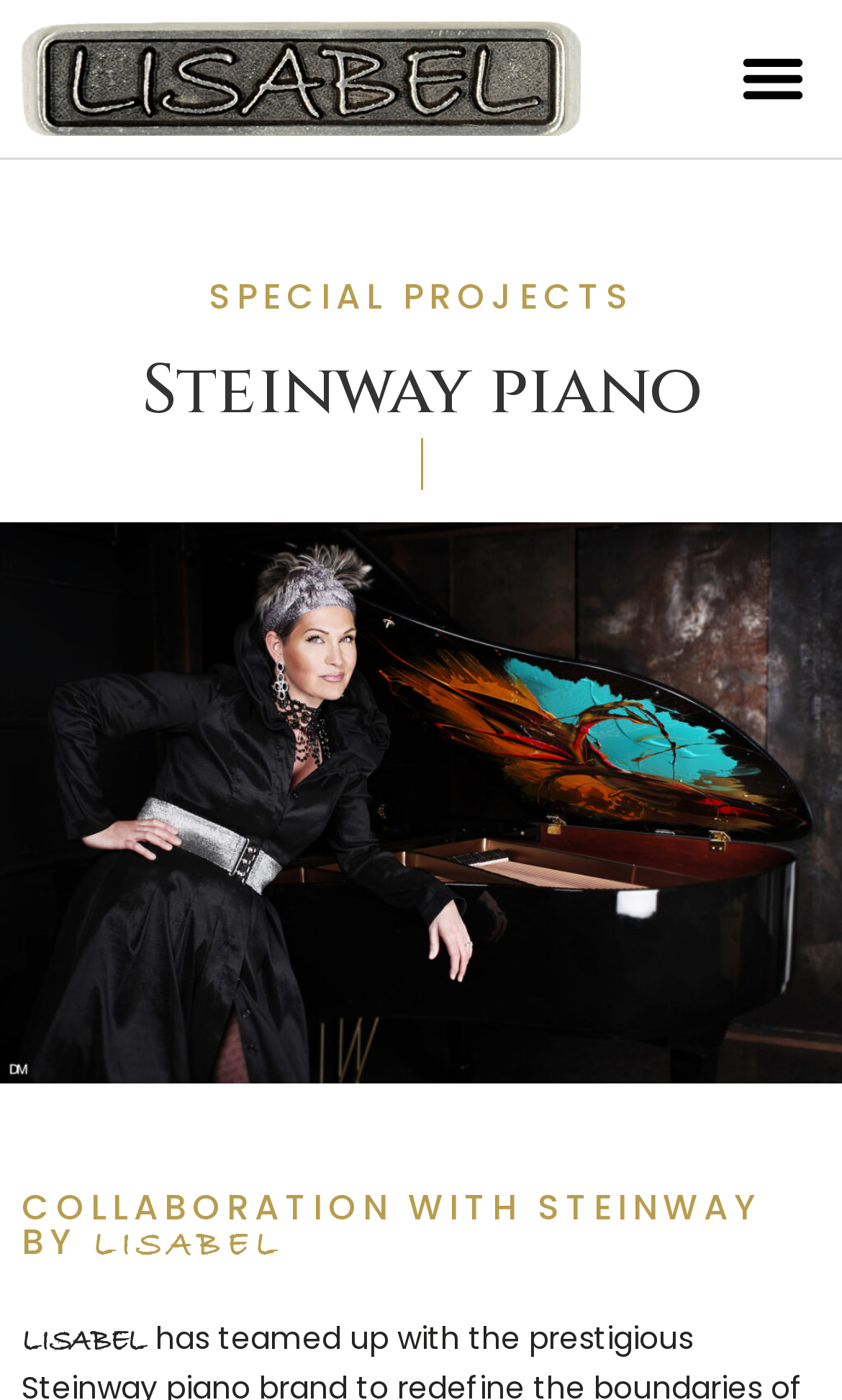Write a detailed summary of the webpage.

The webpage is about a special project, specifically a collaboration between Lisabel and Steinway piano. At the top left corner, there is a logo of Lisabel, which is a metal logo. Next to it, on the top right corner, there is a menu toggle button. 

Below the logo, there is a heading that reads "Steinway piano" in a prominent font. Underneath the heading, there is a large image that takes up most of the page, showcasing a Steinway piano with the Lisabel brand. 

Above the image, there is a title "SPECIAL PROJECTS" in a smaller font. At the bottom of the page, there is a description of the collaboration, which reads "COLLABORATION WITH STEINWAY BY LISABEL". The text "LISABEL" is highlighted in a slightly larger font.